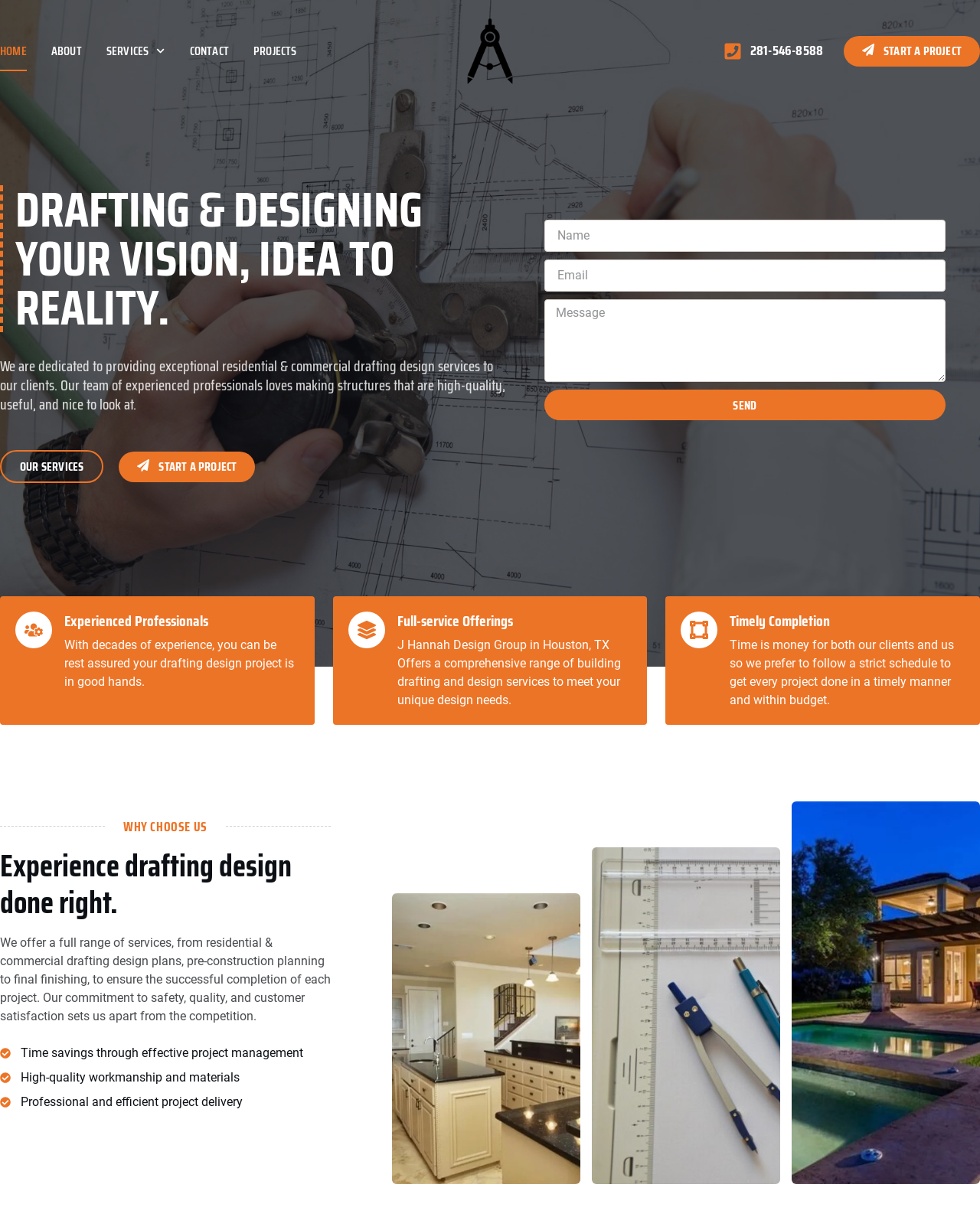Please indicate the bounding box coordinates of the element's region to be clicked to achieve the instruction: "Click the START A PROJECT button". Provide the coordinates as four float numbers between 0 and 1, i.e., [left, top, right, bottom].

[0.861, 0.03, 1.0, 0.055]